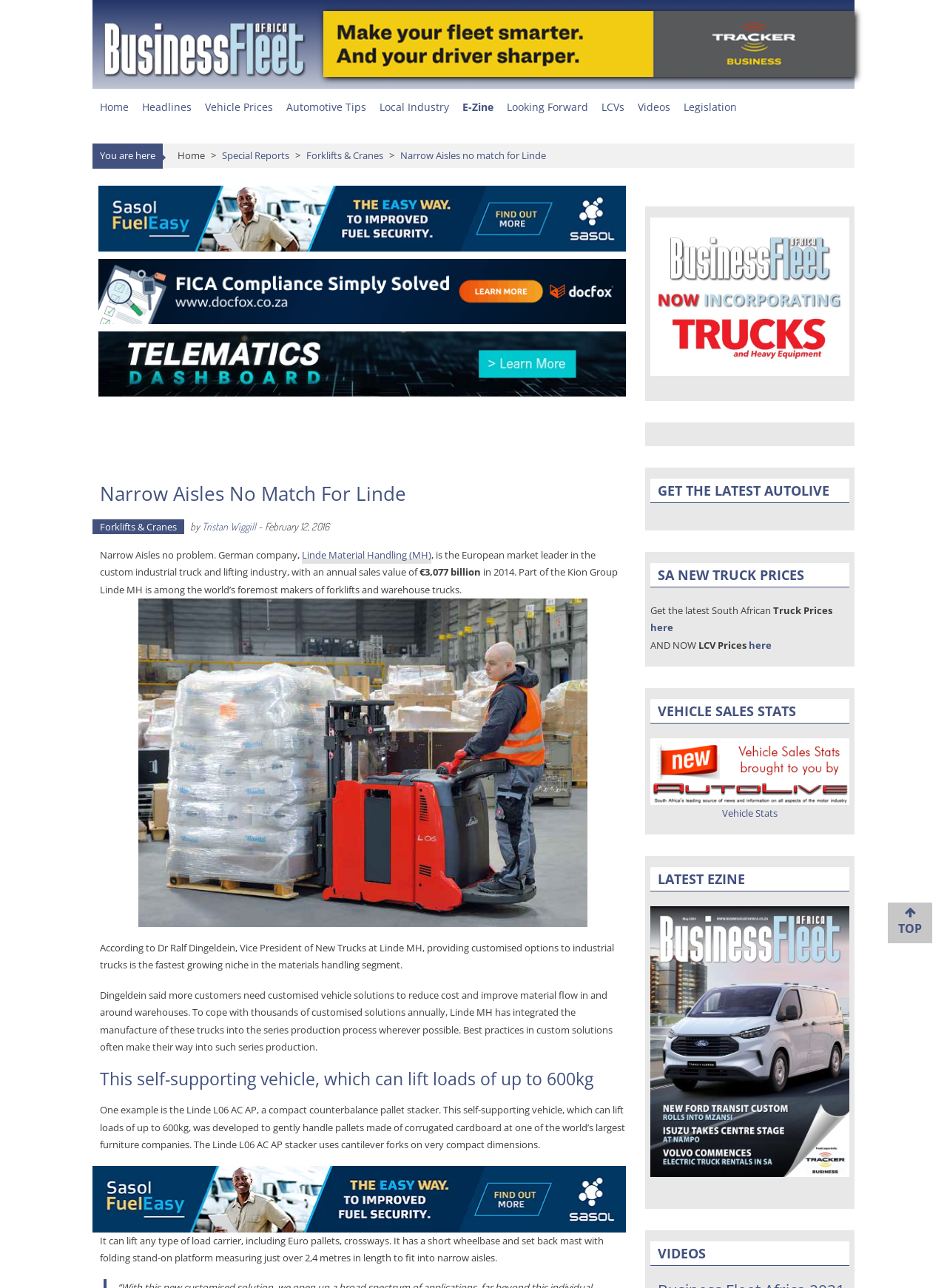Using the description "Linde Material Handling (MH)", locate and provide the bounding box of the UI element.

[0.319, 0.426, 0.455, 0.438]